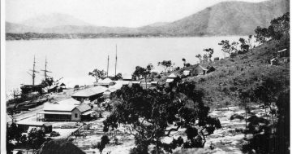What rises along the horizon?
Provide a fully detailed and comprehensive answer to the question.

The caption describes the background of the image, stating that majestic mountains rise along the horizon, creating a scenic backdrop for the town of Cooktown.